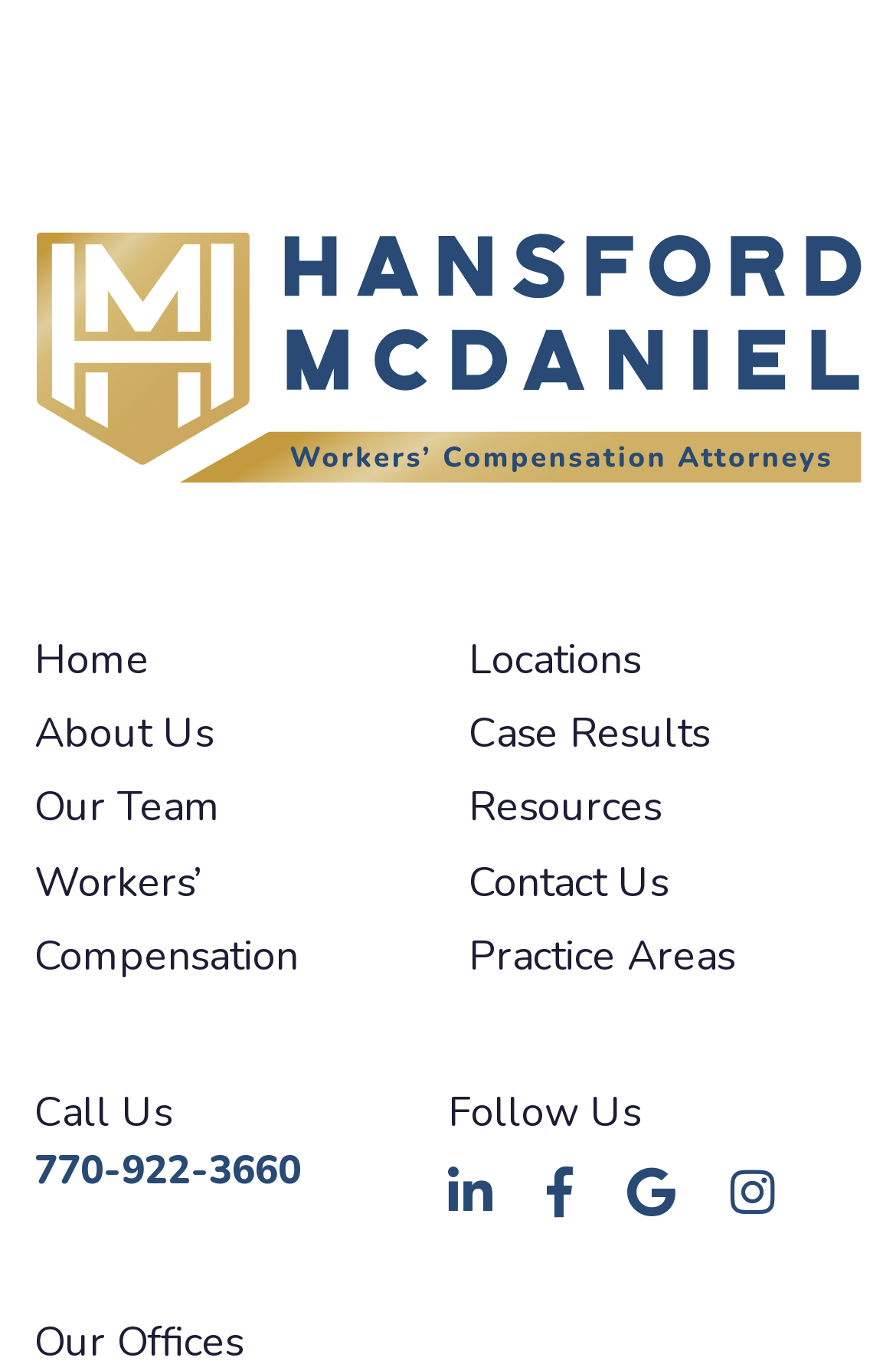Could you provide the bounding box coordinates for the portion of the screen to click to complete this instruction: "Click the Workers’ Compensation link"?

[0.038, 0.628, 0.333, 0.723]